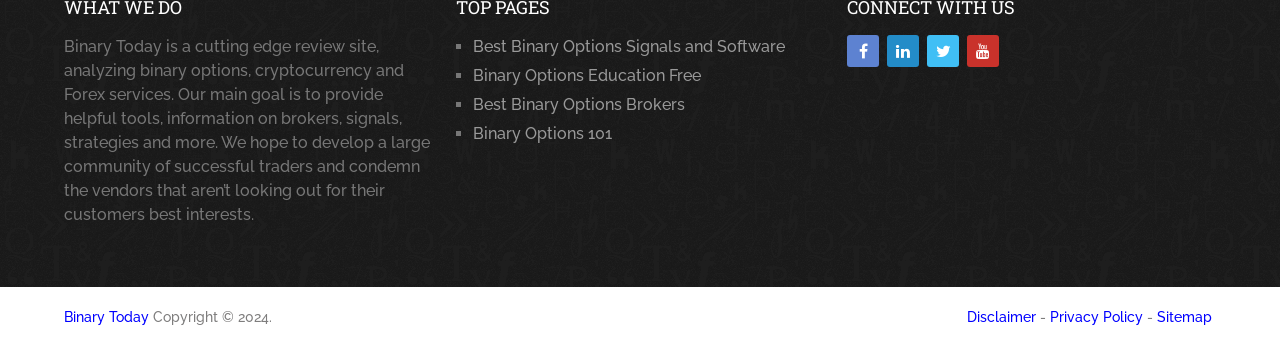Please respond in a single word or phrase: 
How many social media links are present on the webpage?

4